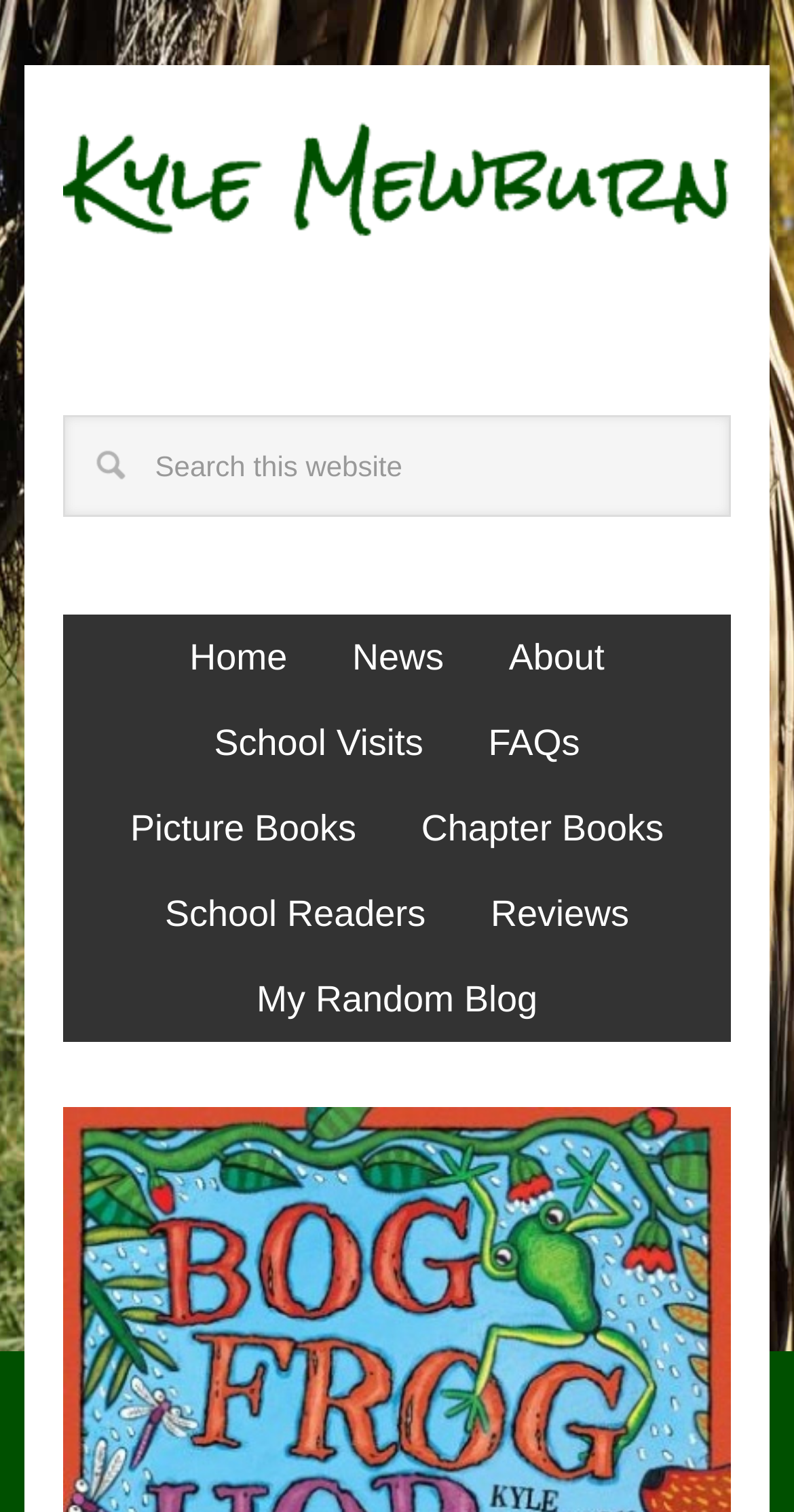Pinpoint the bounding box coordinates of the area that should be clicked to complete the following instruction: "Go to About". The coordinates must be given as four float numbers between 0 and 1, i.e., [left, top, right, bottom].

None